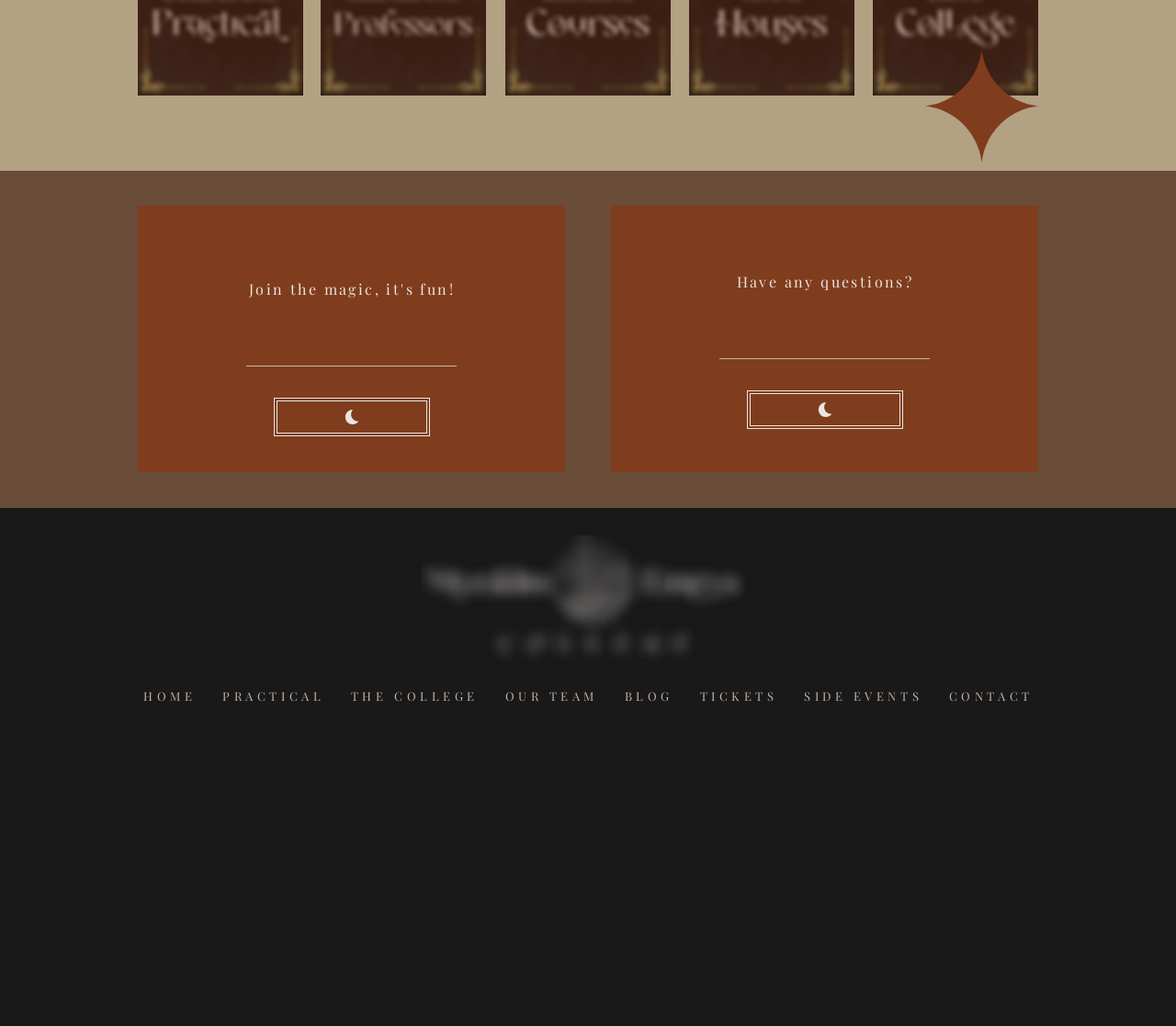Determine the coordinates of the bounding box for the clickable area needed to execute this instruction: "Click Instagram".

[0.453, 0.713, 0.472, 0.735]